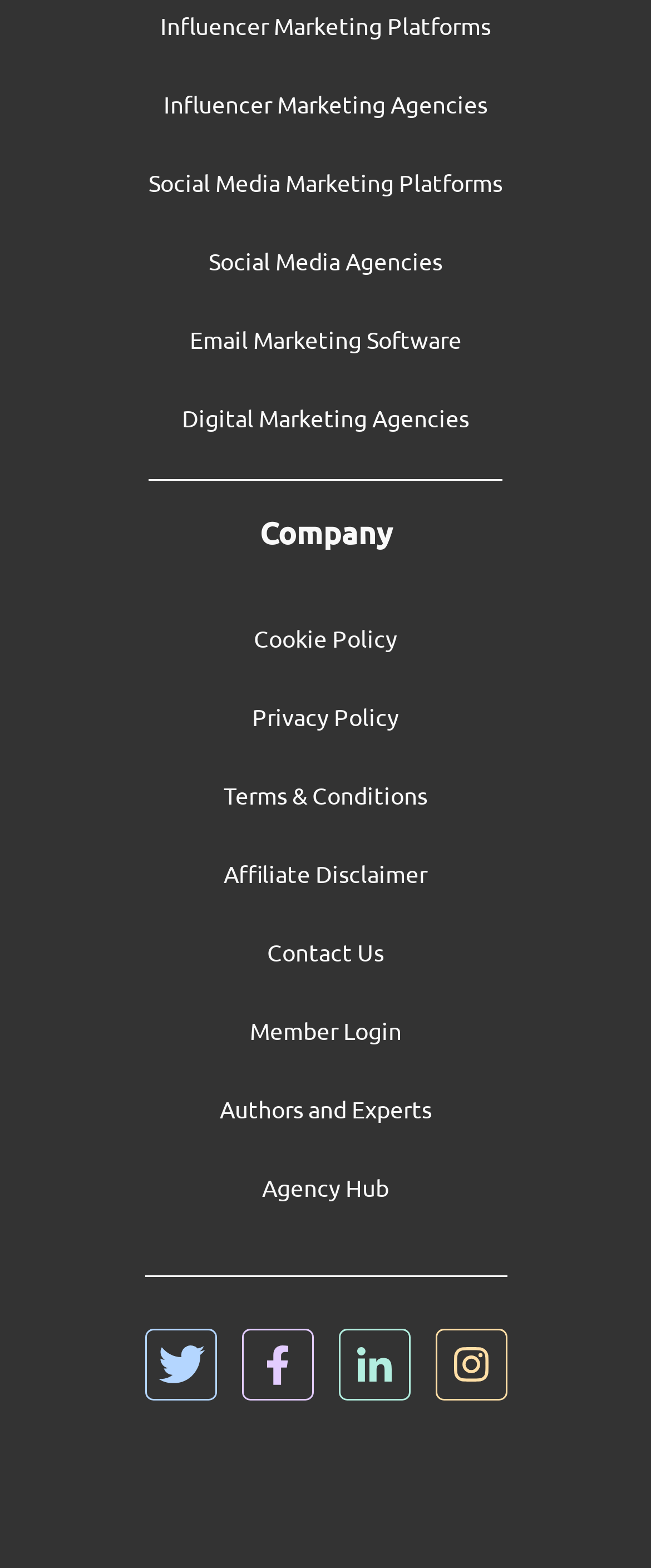How many social media links are at the bottom of the webpage?
Using the information presented in the image, please offer a detailed response to the question.

There are four social media links at the bottom of the webpage, which are Twitter, Facebook, Linkedin, and Instagram, each with an image icon and a link text.